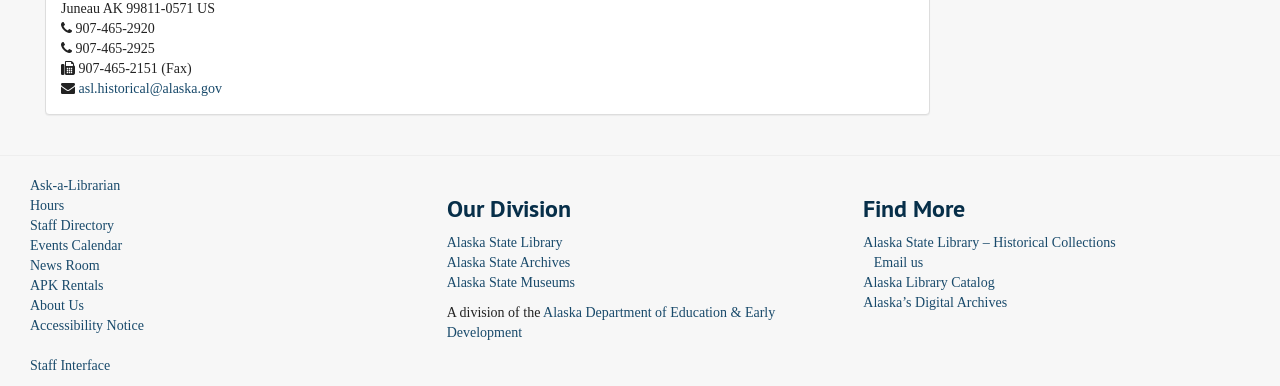Locate the bounding box coordinates for the element described below: "Accessibility Notice". The coordinates must be four float values between 0 and 1, formatted as [left, top, right, bottom].

[0.023, 0.825, 0.112, 0.864]